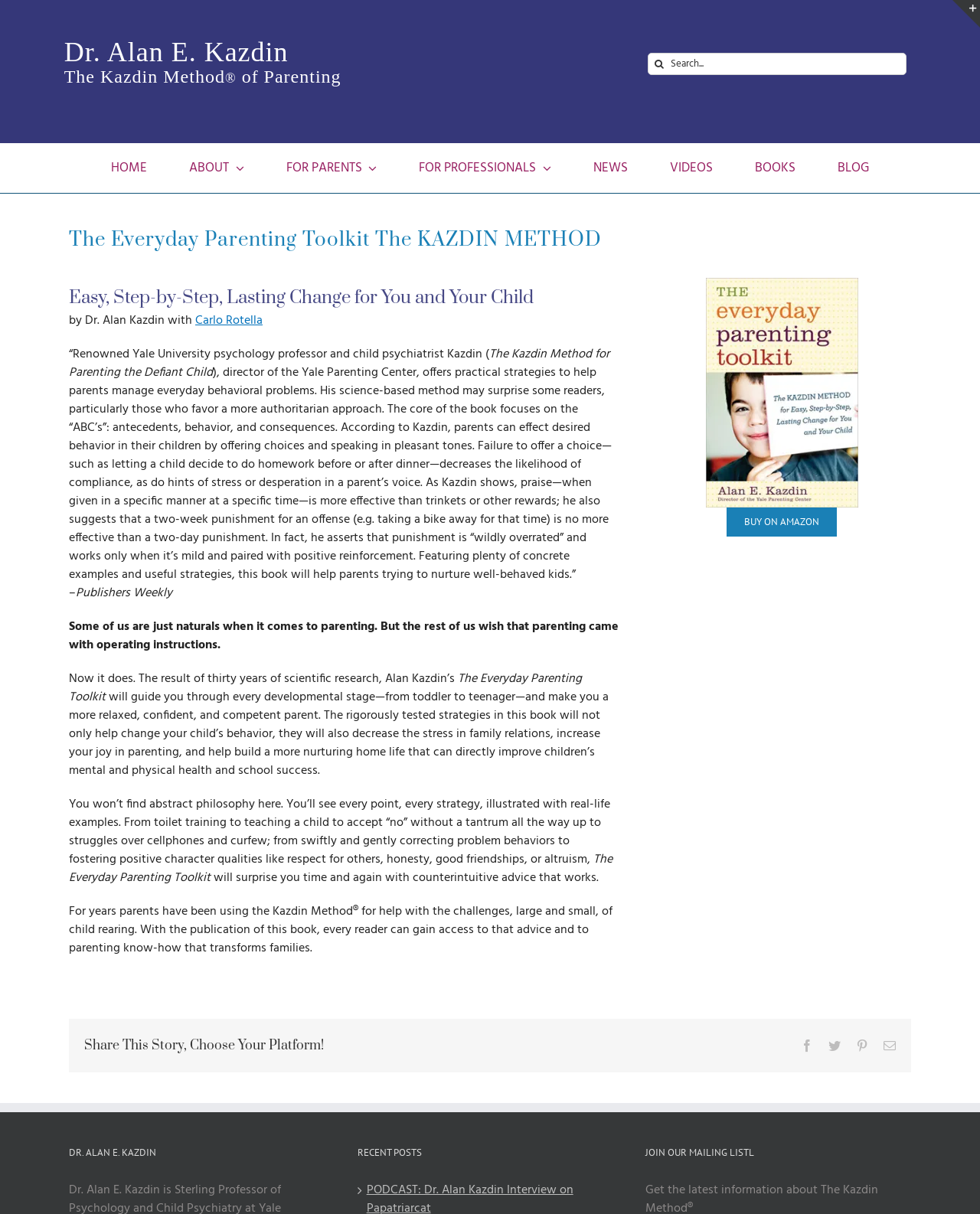Locate the bounding box coordinates of the element to click to perform the following action: 'Search for something'. The coordinates should be given as four float values between 0 and 1, in the form of [left, top, right, bottom].

[0.661, 0.043, 0.925, 0.062]